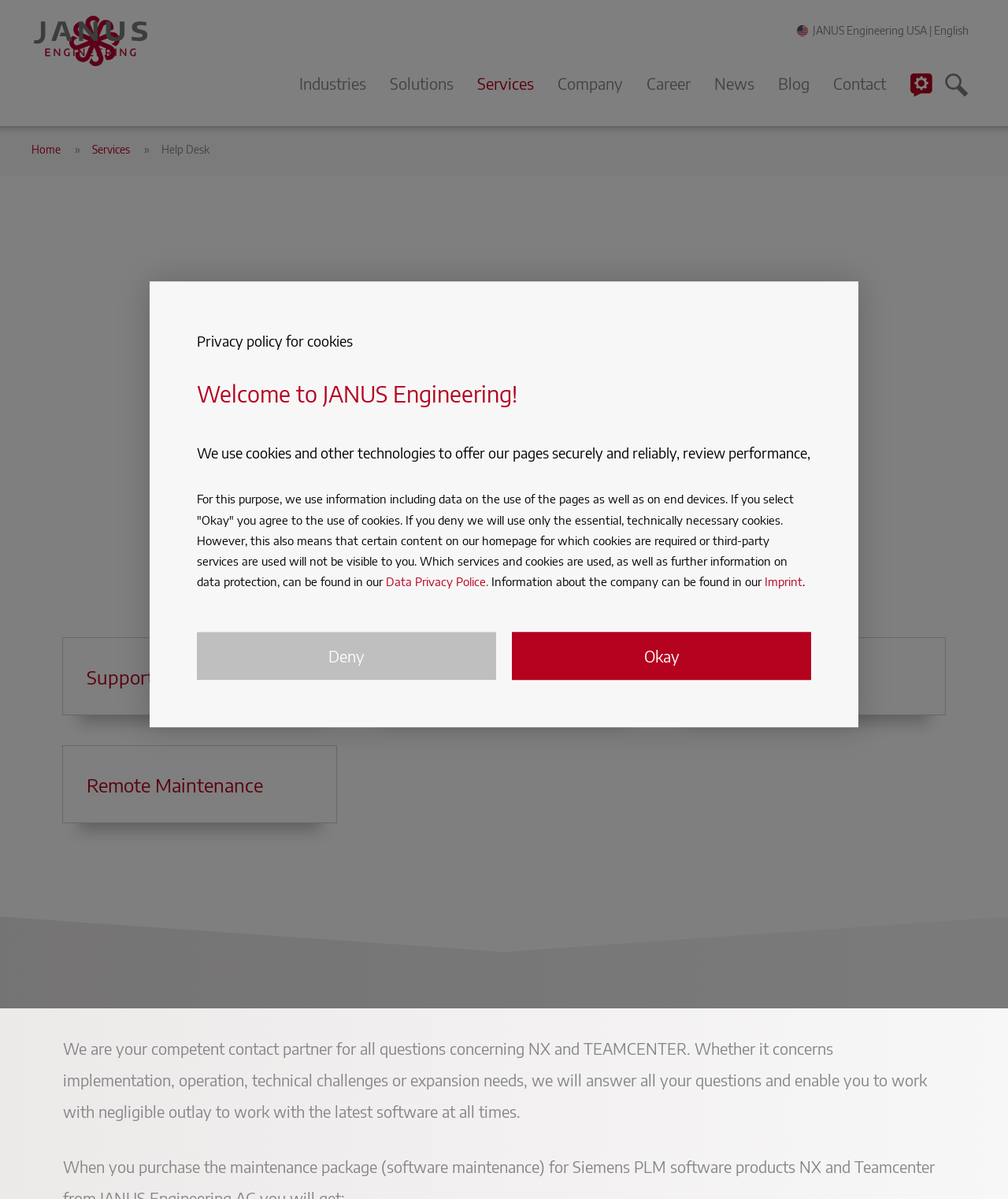Please provide a one-word or short phrase answer to the question:
What is the language of the website?

English